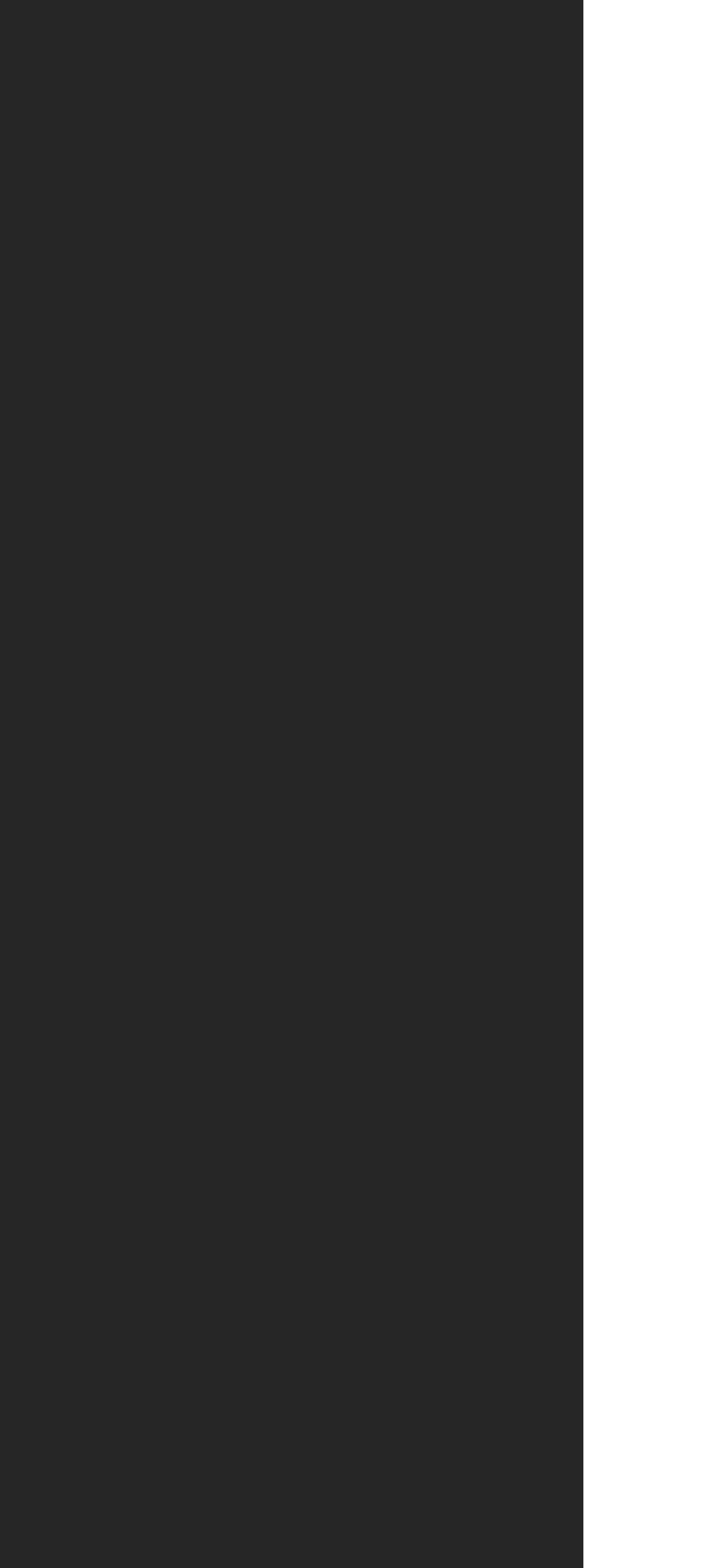Please find and report the bounding box coordinates of the element to click in order to perform the following action: "visit borofree enquiries page". The coordinates should be expressed as four float numbers between 0 and 1, in the format [left, top, right, bottom].

[0.218, 0.612, 0.603, 0.635]